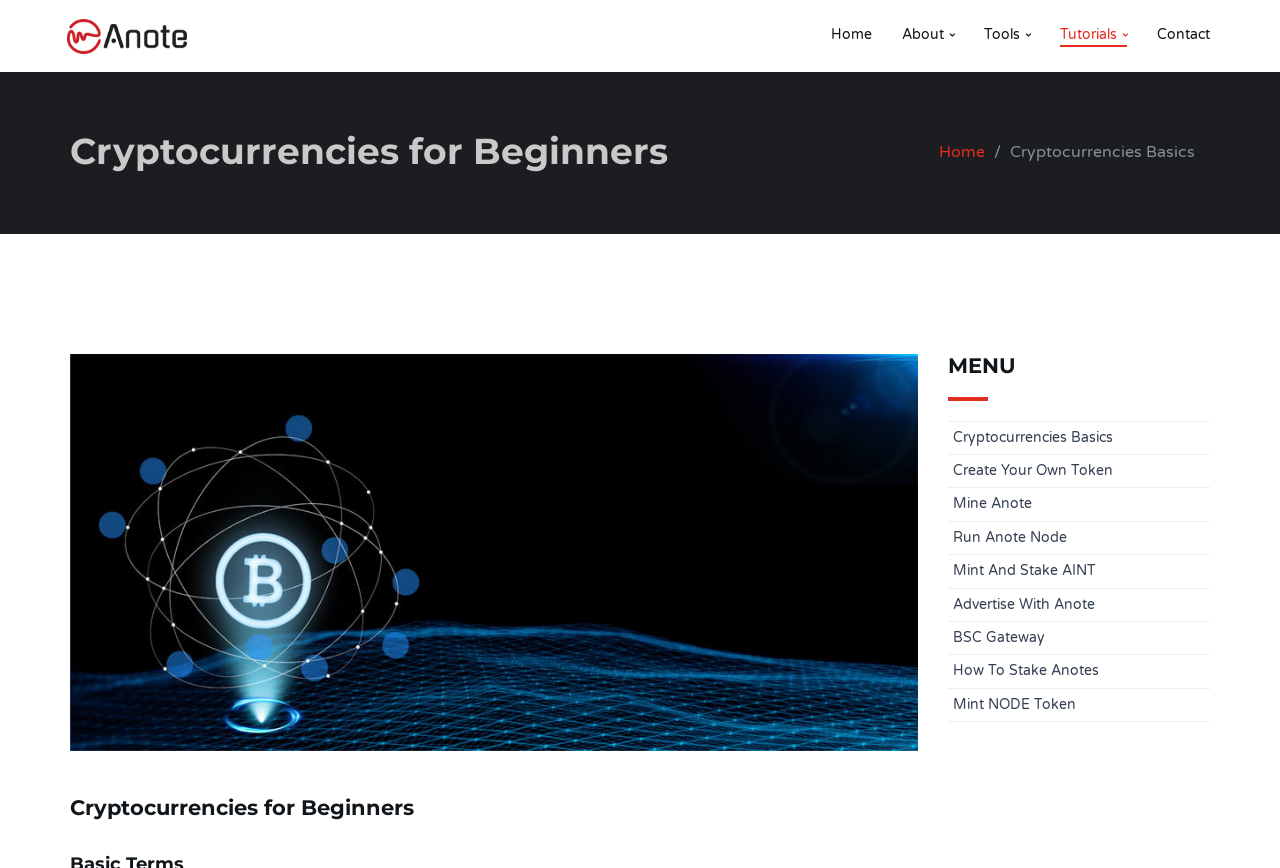Please answer the following question using a single word or phrase: How many sections are there in the webpage's navigation bar?

5